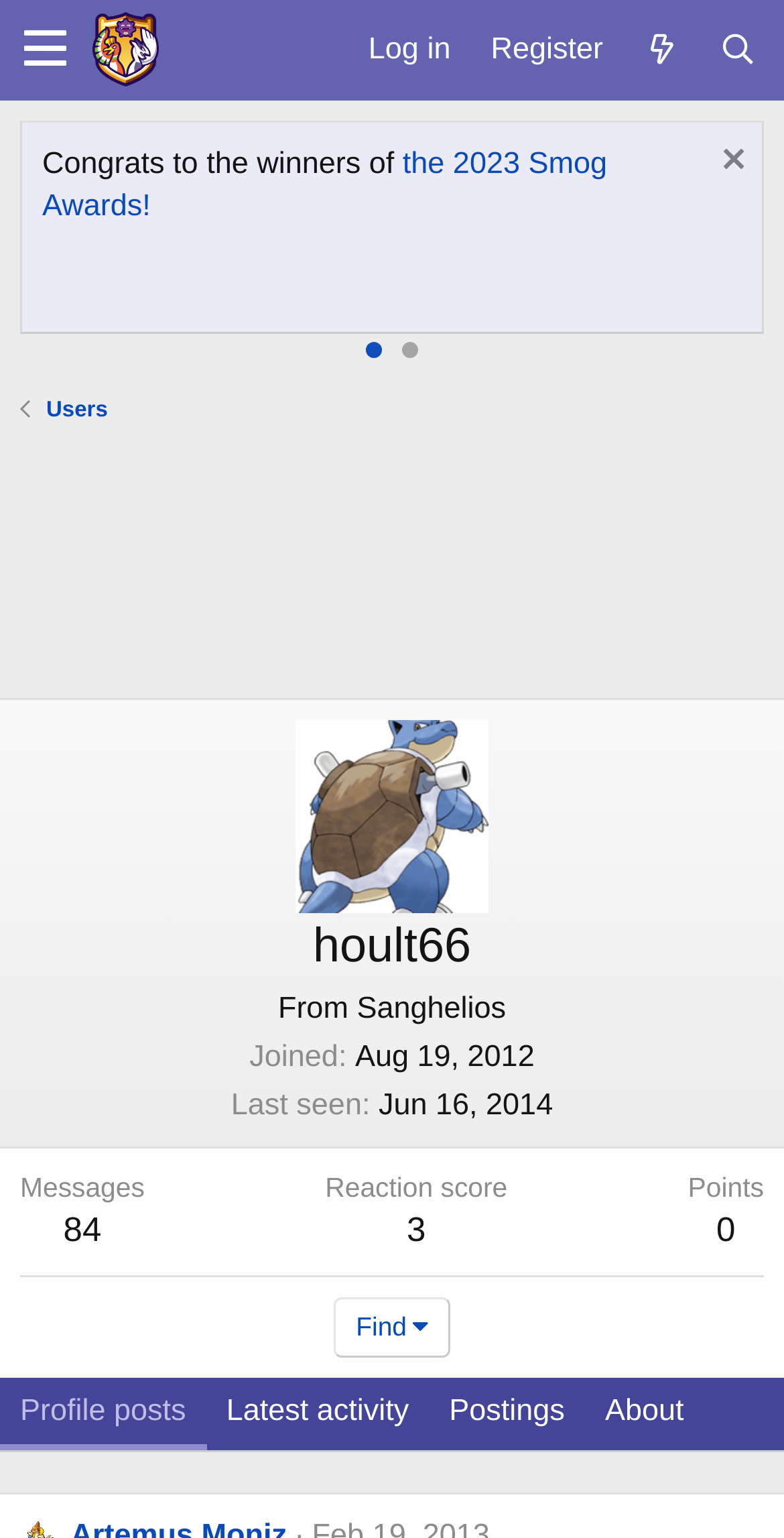What is the username of the user profile?
Please ensure your answer is as detailed and informative as possible.

I found the username by looking at the profile information section, where it says 'hoult66' with an image next to it, indicating that it's the username of the user profile.